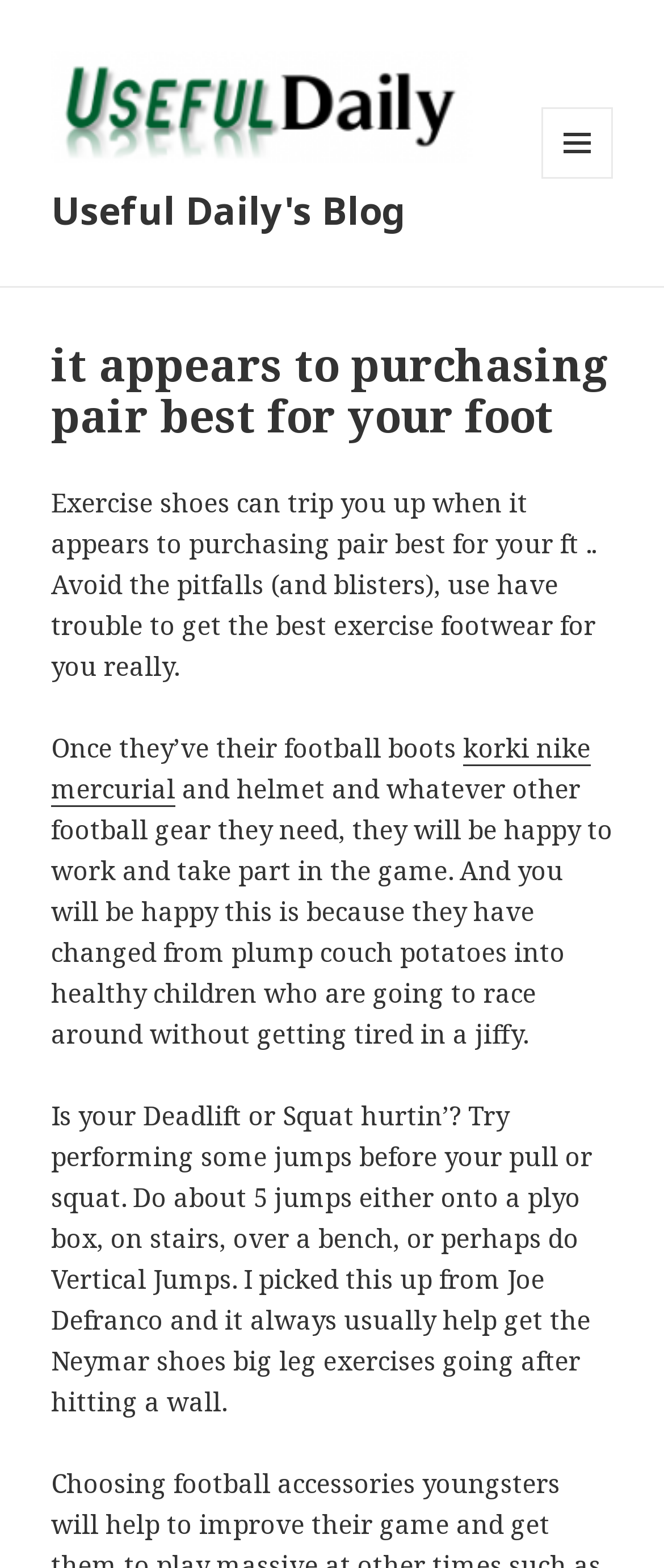Respond with a single word or phrase:
Who is mentioned as a source of exercise advice?

Joe Defranco